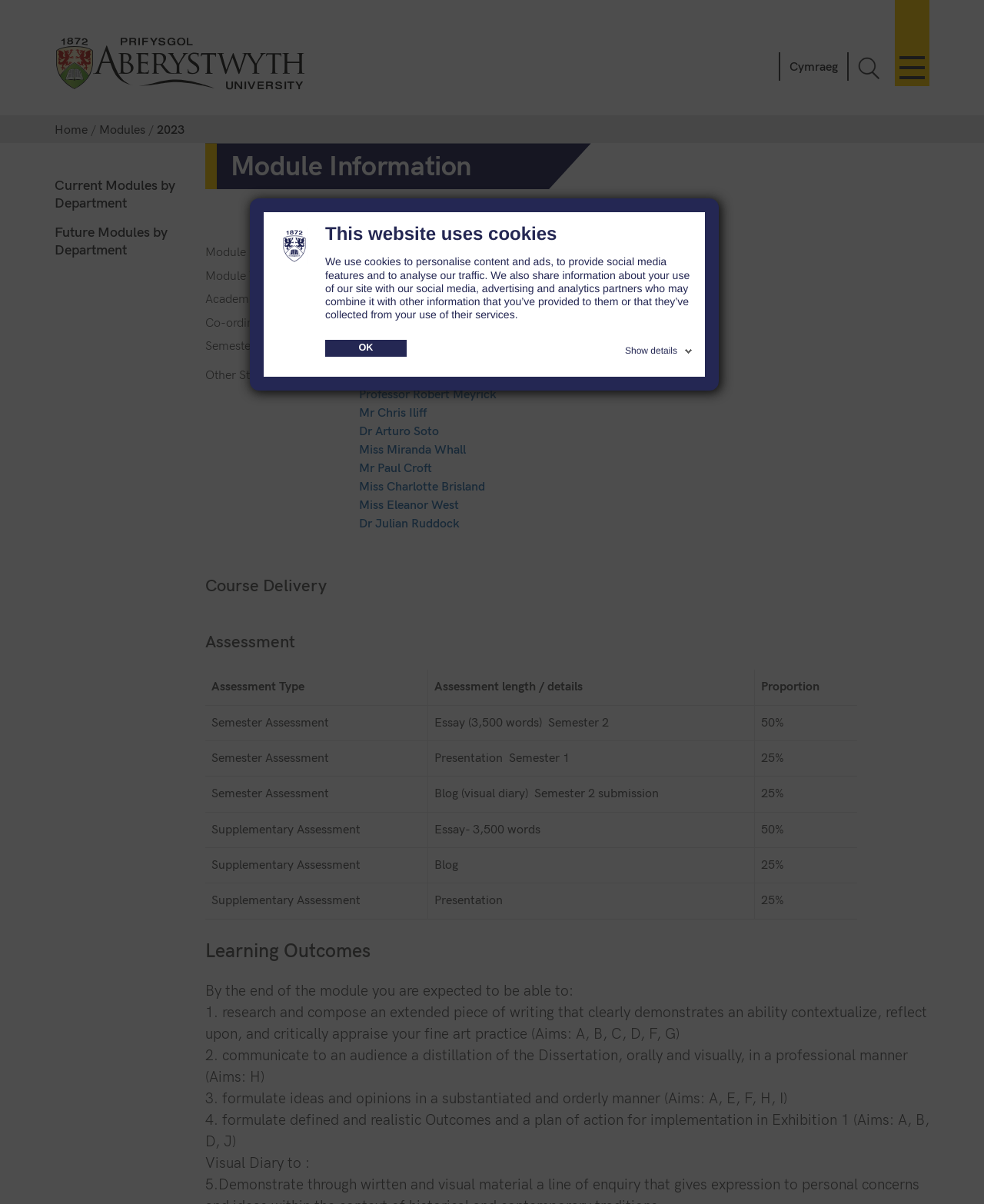Locate the bounding box coordinates of the area that needs to be clicked to fulfill the following instruction: "Switch to Welsh language". The coordinates should be in the format of four float numbers between 0 and 1, namely [left, top, right, bottom].

[0.802, 0.048, 0.851, 0.061]